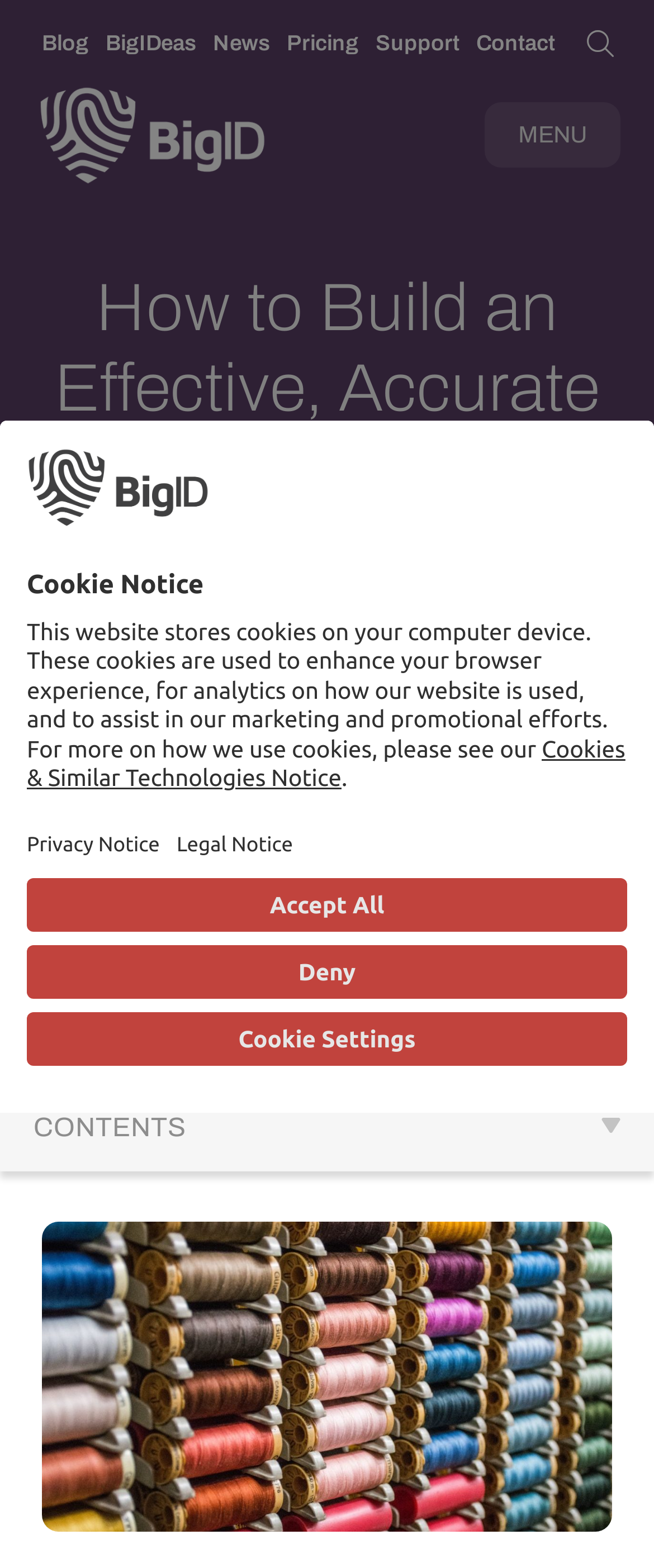Please specify the bounding box coordinates of the element that should be clicked to execute the given instruction: 'Read the article by Heather Federman'. Ensure the coordinates are four float numbers between 0 and 1, expressed as [left, top, right, bottom].

[0.208, 0.408, 0.936, 0.436]